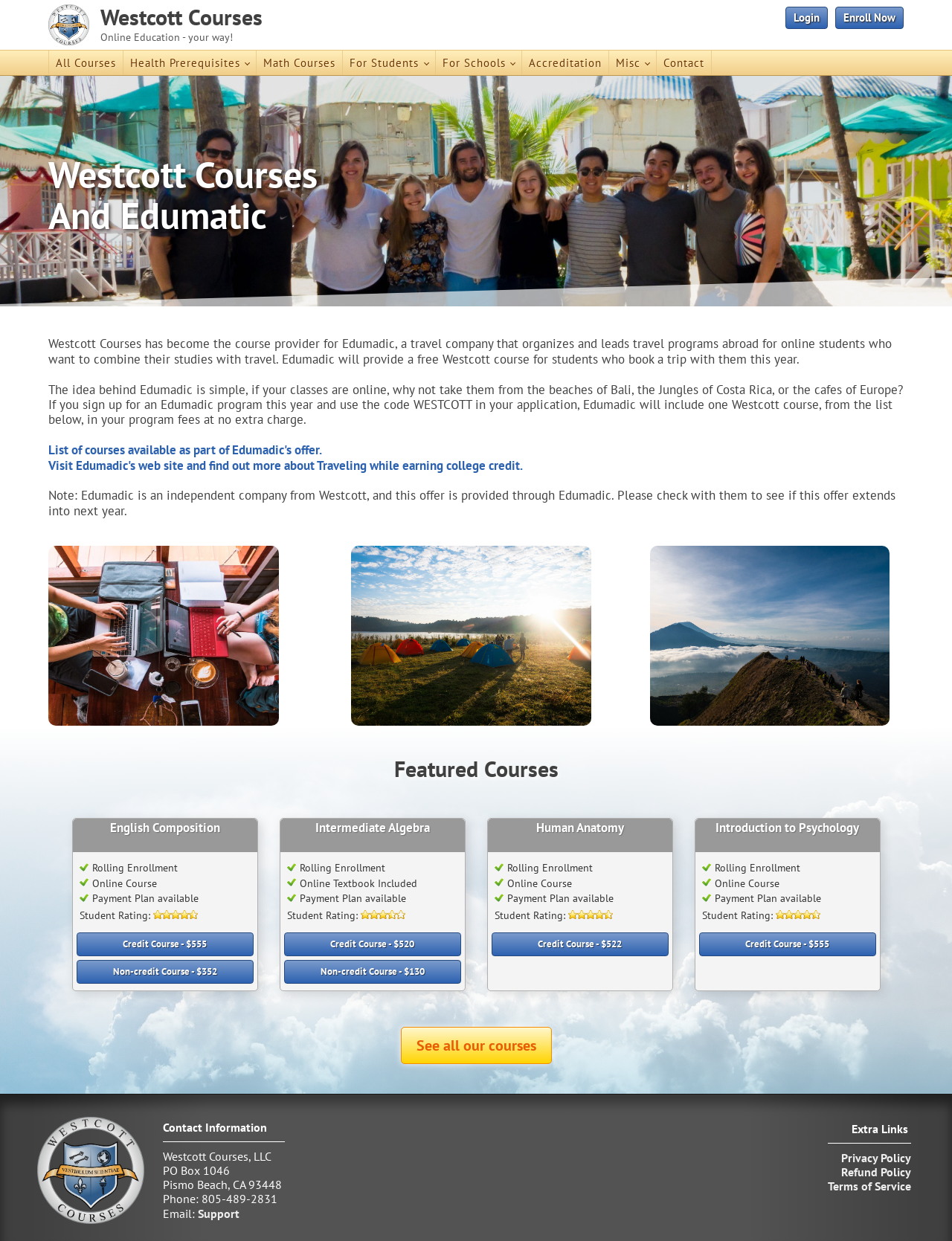Please identify the bounding box coordinates of the area I need to click to accomplish the following instruction: "View 'All Courses'".

[0.052, 0.041, 0.129, 0.061]